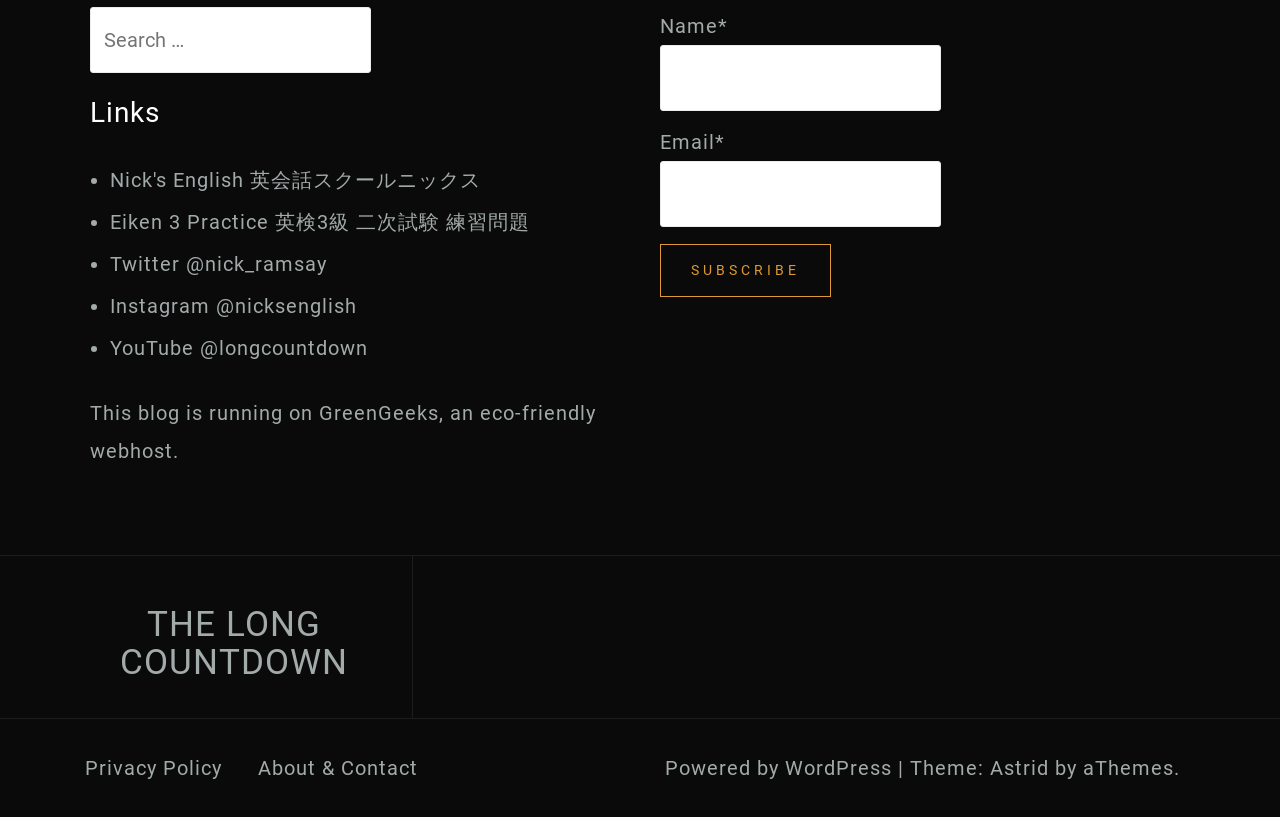Identify the bounding box coordinates of the area you need to click to perform the following instruction: "View the About & Contact page".

[0.202, 0.925, 0.327, 0.955]